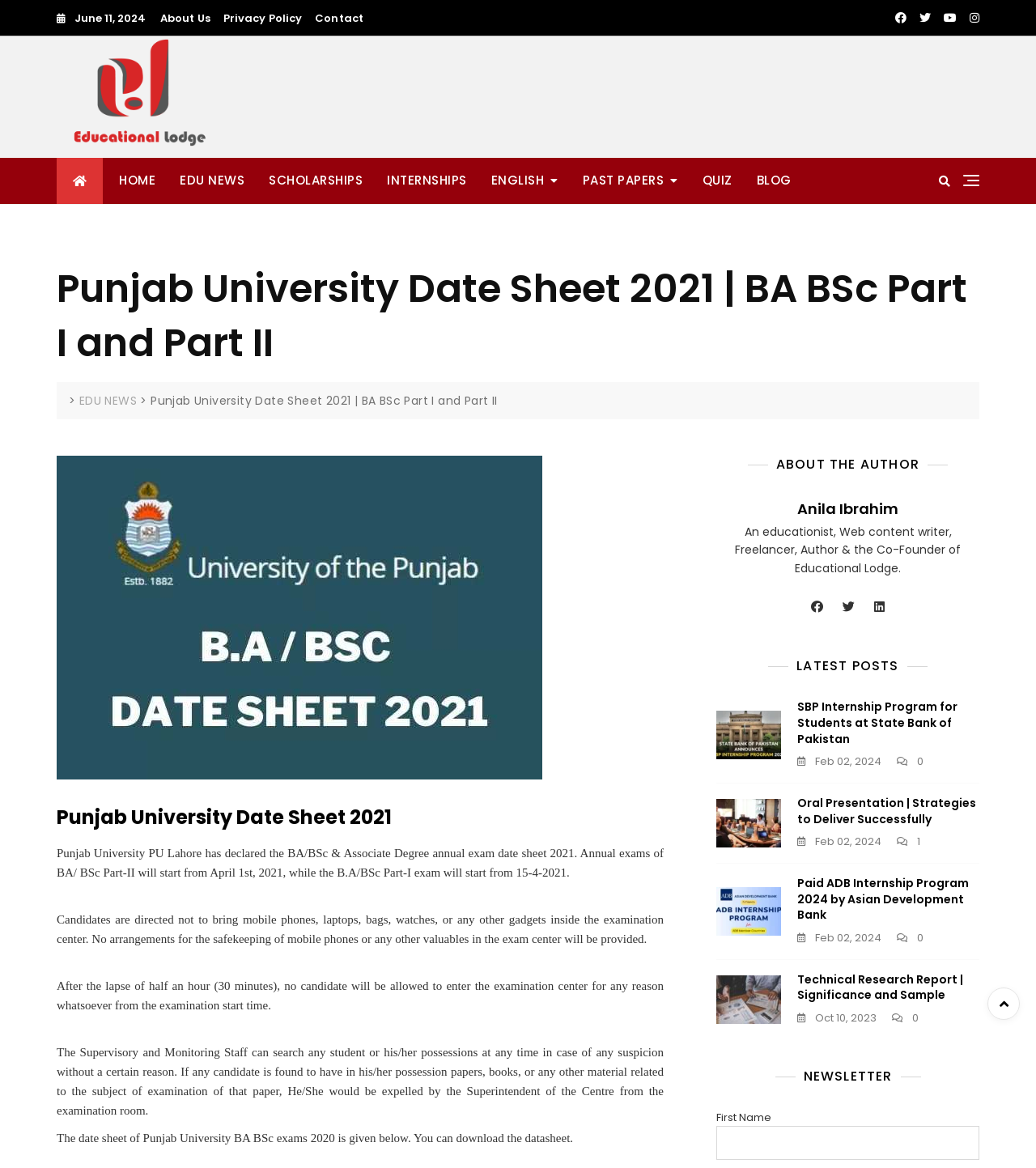Locate the primary headline on the webpage and provide its text.

Punjab University Date Sheet 2021 | BA BSc Part I and Part II